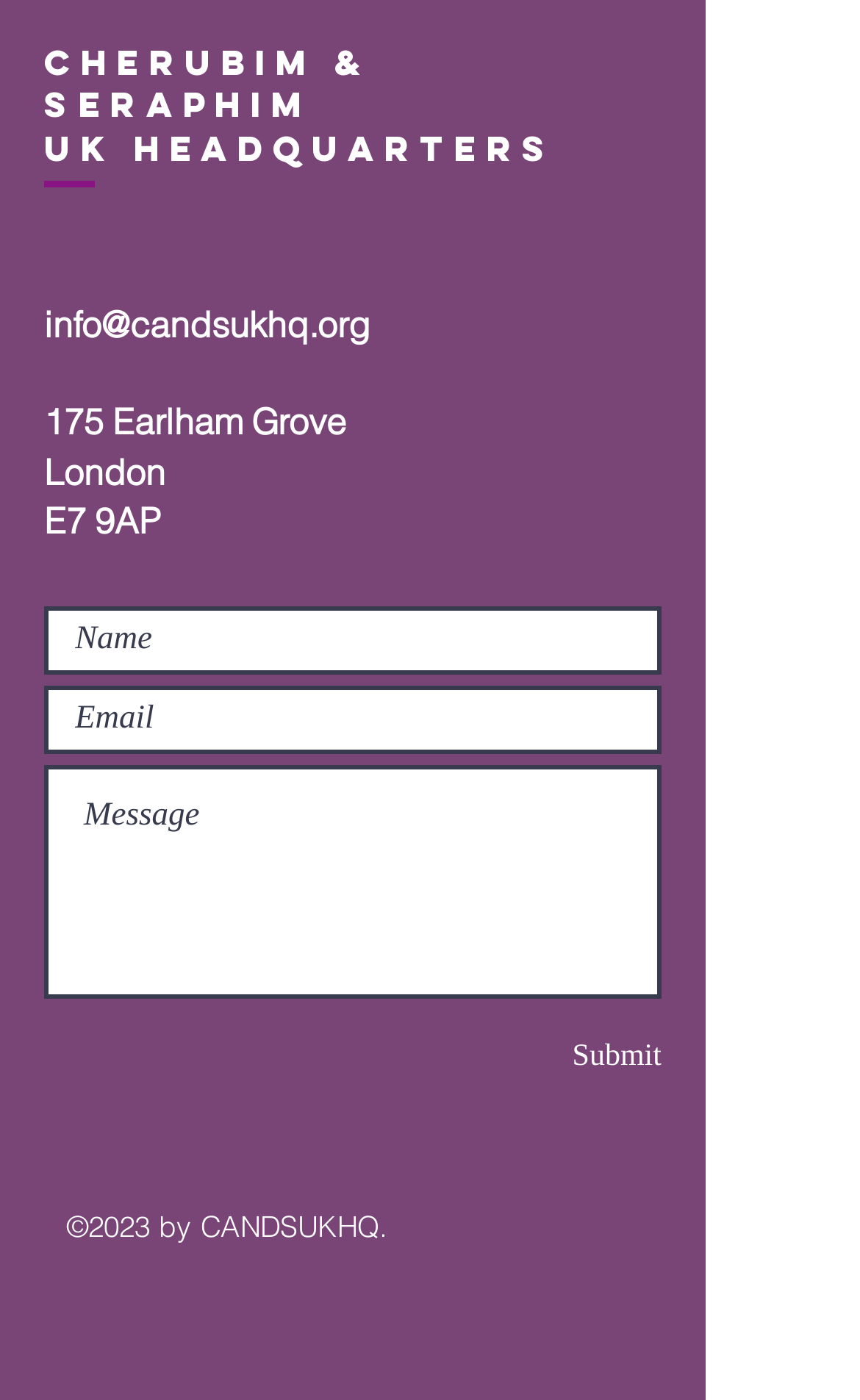Highlight the bounding box coordinates of the element that should be clicked to carry out the following instruction: "Enter your name". The coordinates must be given as four float numbers ranging from 0 to 1, i.e., [left, top, right, bottom].

[0.051, 0.432, 0.769, 0.481]